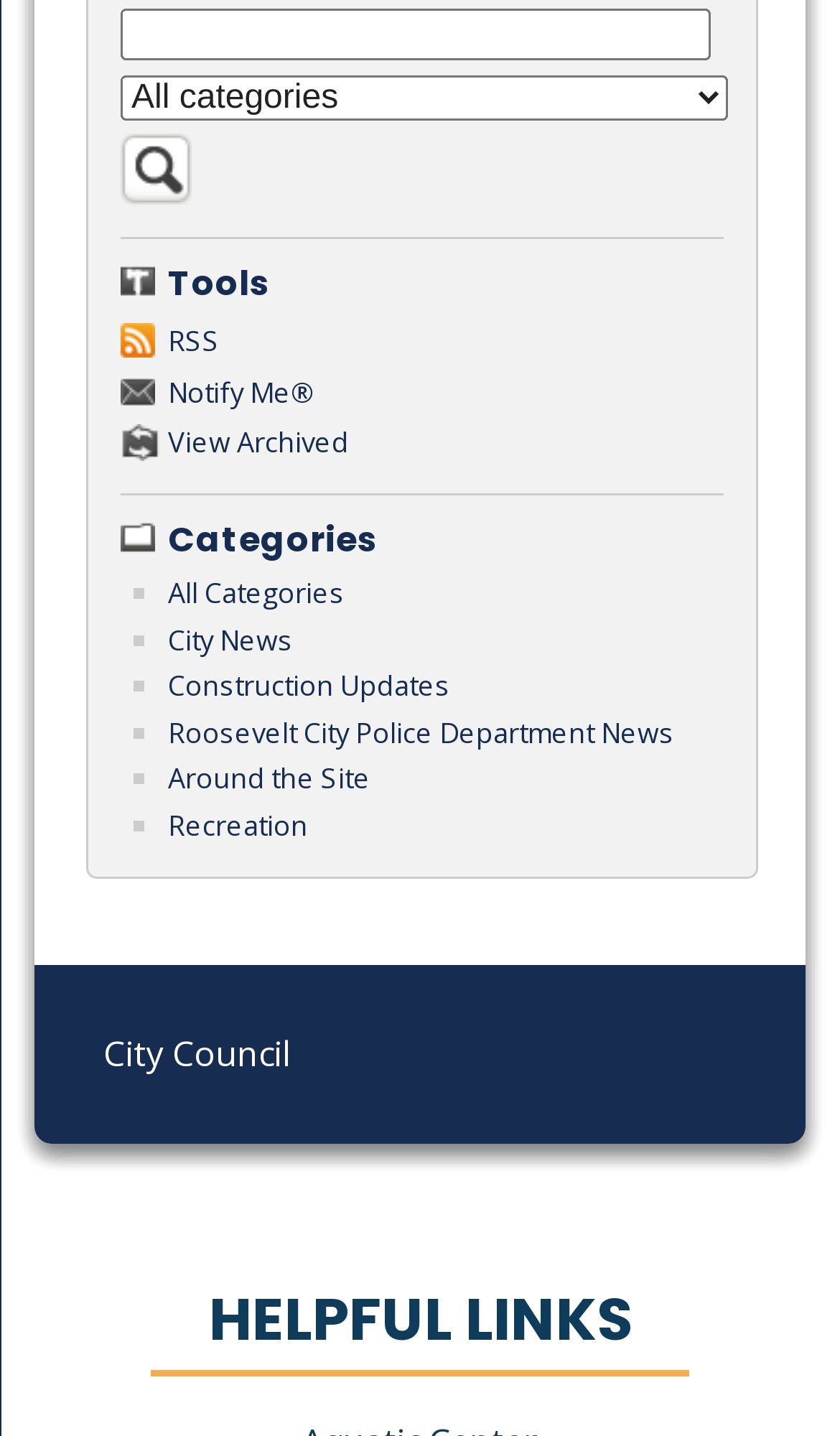How many categories are listed?
Please describe in detail the information shown in the image to answer the question.

There are 6 categories listed, which are 'All Categories', 'City News', 'Construction Updates', 'Roosevelt City Police Department News', 'Around the Site', and 'Recreation', each represented by a link and a list marker.